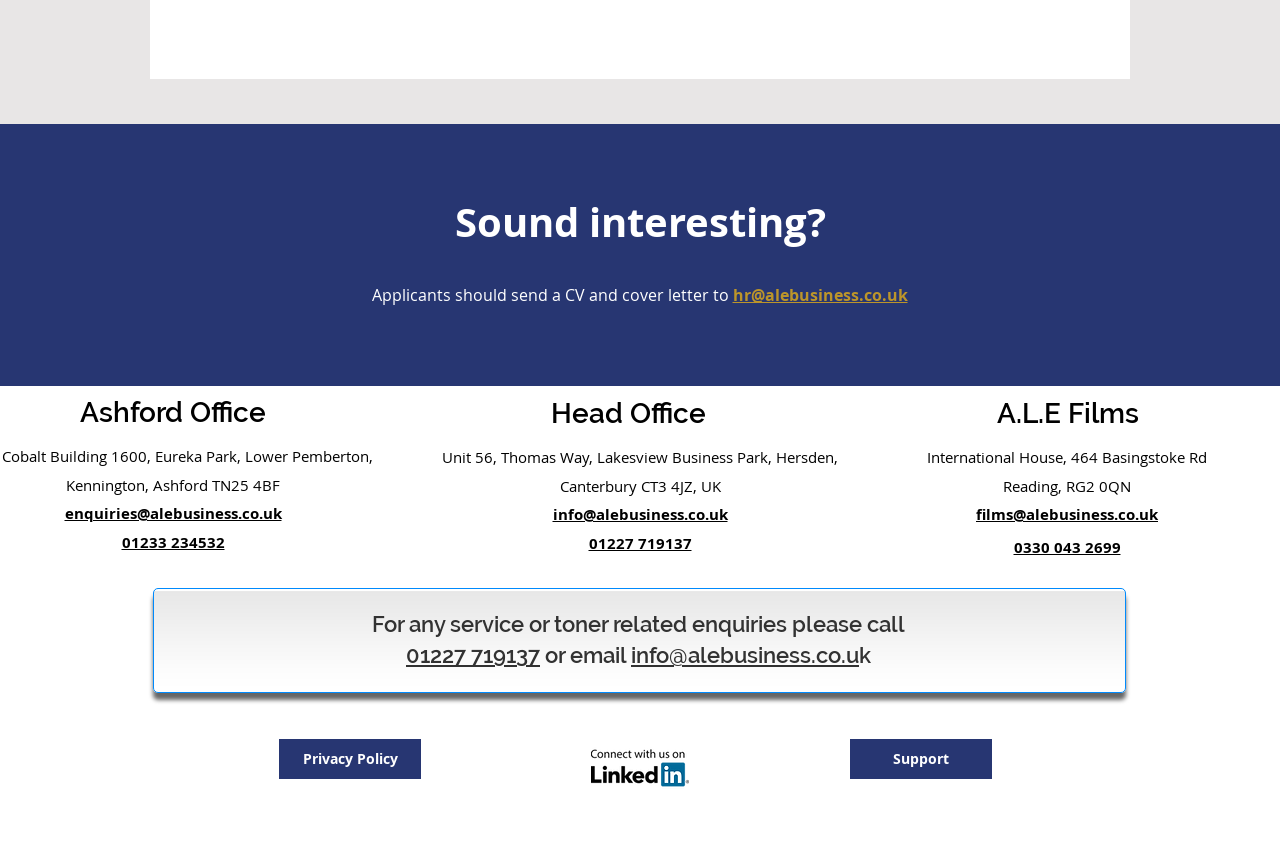Using the element description 0330 043 2699, predict the bounding box coordinates for the UI element. Provide the coordinates in (top-left x, top-left y, bottom-right x, bottom-right y) format with values ranging from 0 to 1.

[0.792, 0.627, 0.875, 0.648]